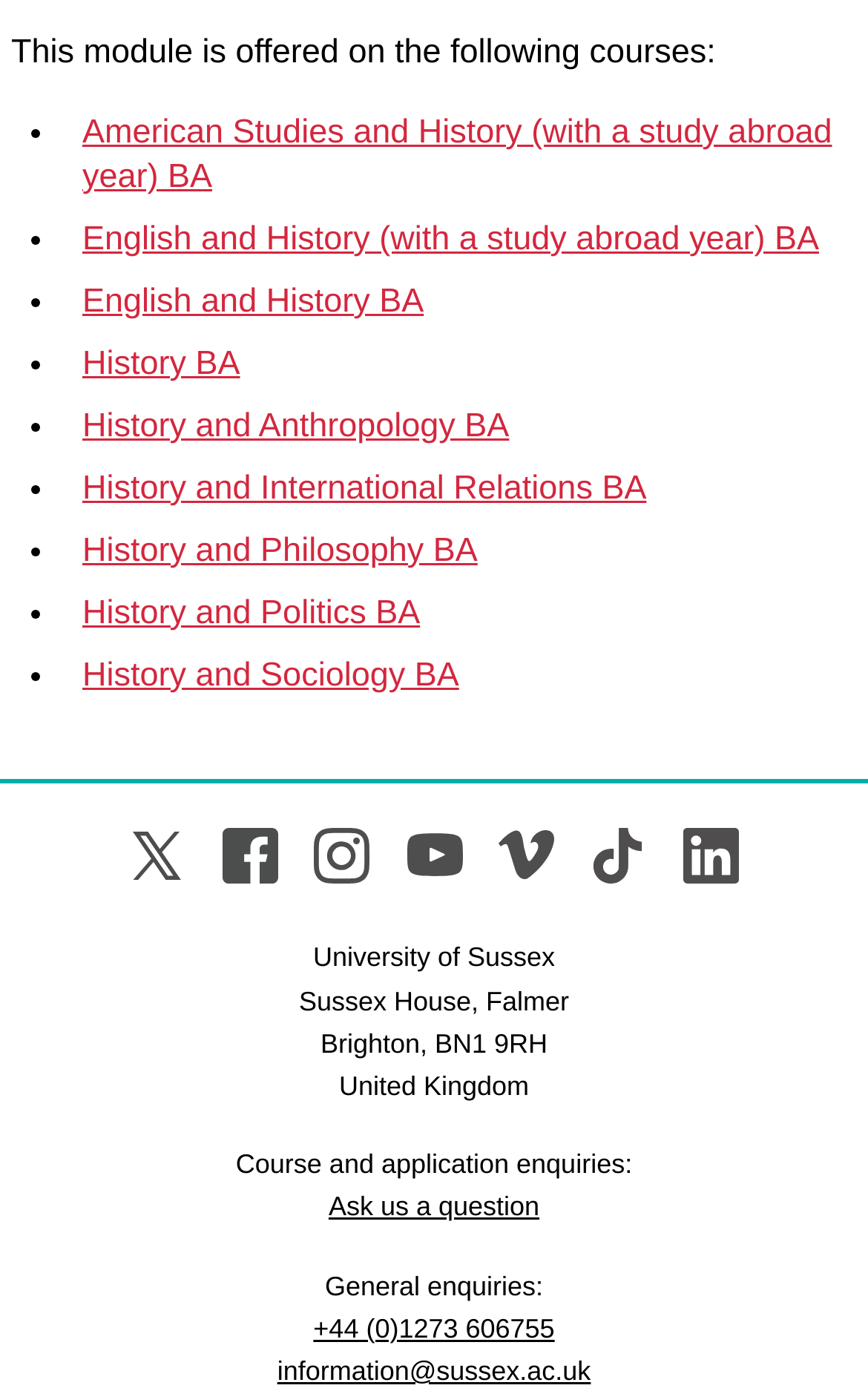How can I contact the university for course and application enquiries?
Please provide a detailed answer to the question.

The webpage provides a link to 'Ask us a question' for course and application enquiries, which suggests that users can submit their questions to the university through this link.